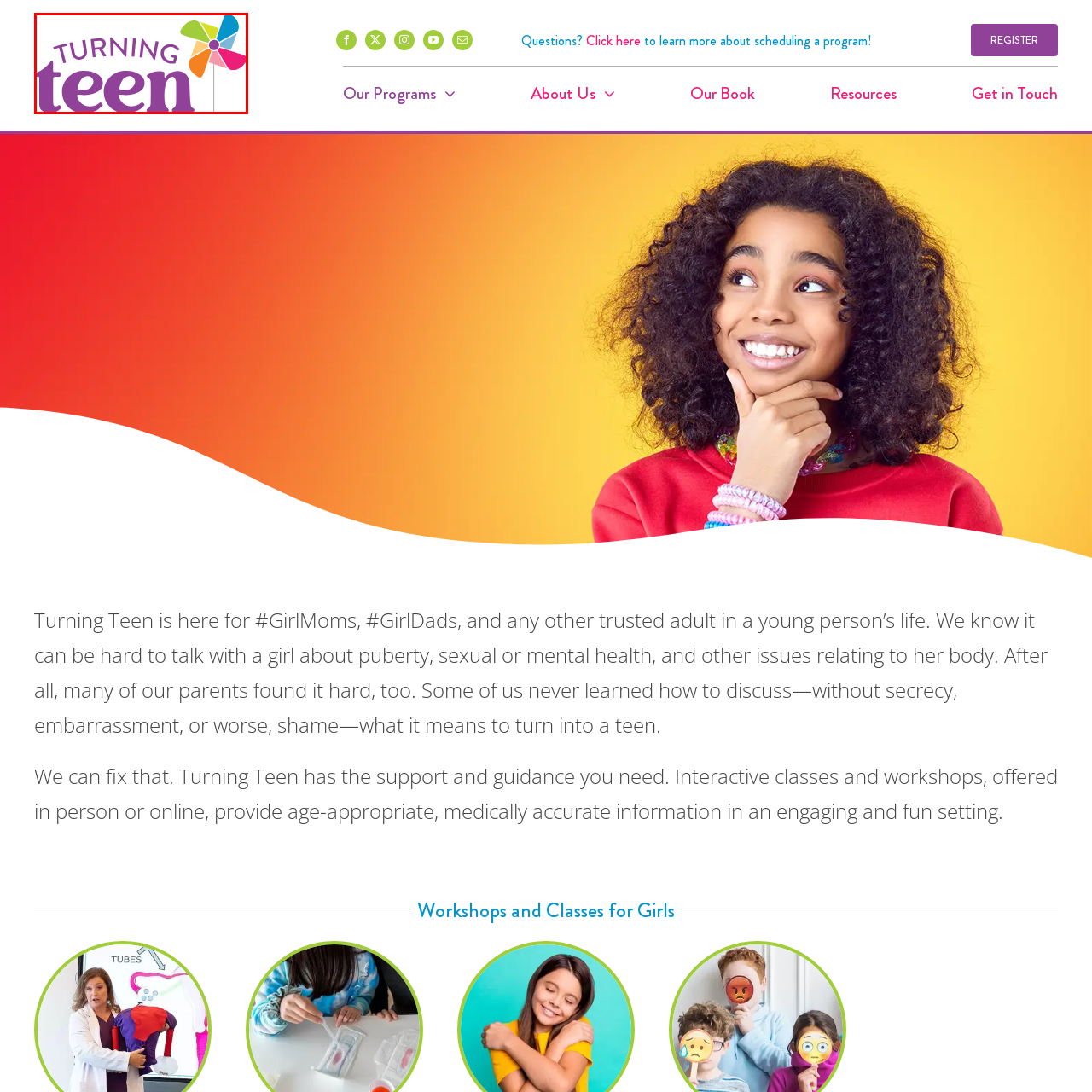Generate a detailed explanation of the image that is highlighted by the red box.

The image features the colorful and vibrant logo of "Turning Teen," an organization dedicated to providing educational programs focused on sexual health for young girls. The logo combines playful and engaging typography, where the word "TURNING" is prominently displayed in a bold purple font, while "teen" is rendered in a lively, softer font, also in purple. Accompanying the text is a whimsical, multicolored pinwheel-like graphic that represents diversity and growth, with petals in various colors including green, yellow, orange, blue, and pink. This design emphasizes the organization’s mission to support and empower young individuals as they navigate the complexities of puberty and related topics. The logo signifies a welcoming and informative environment aimed at fostering open communication about important issues in a young person's life.